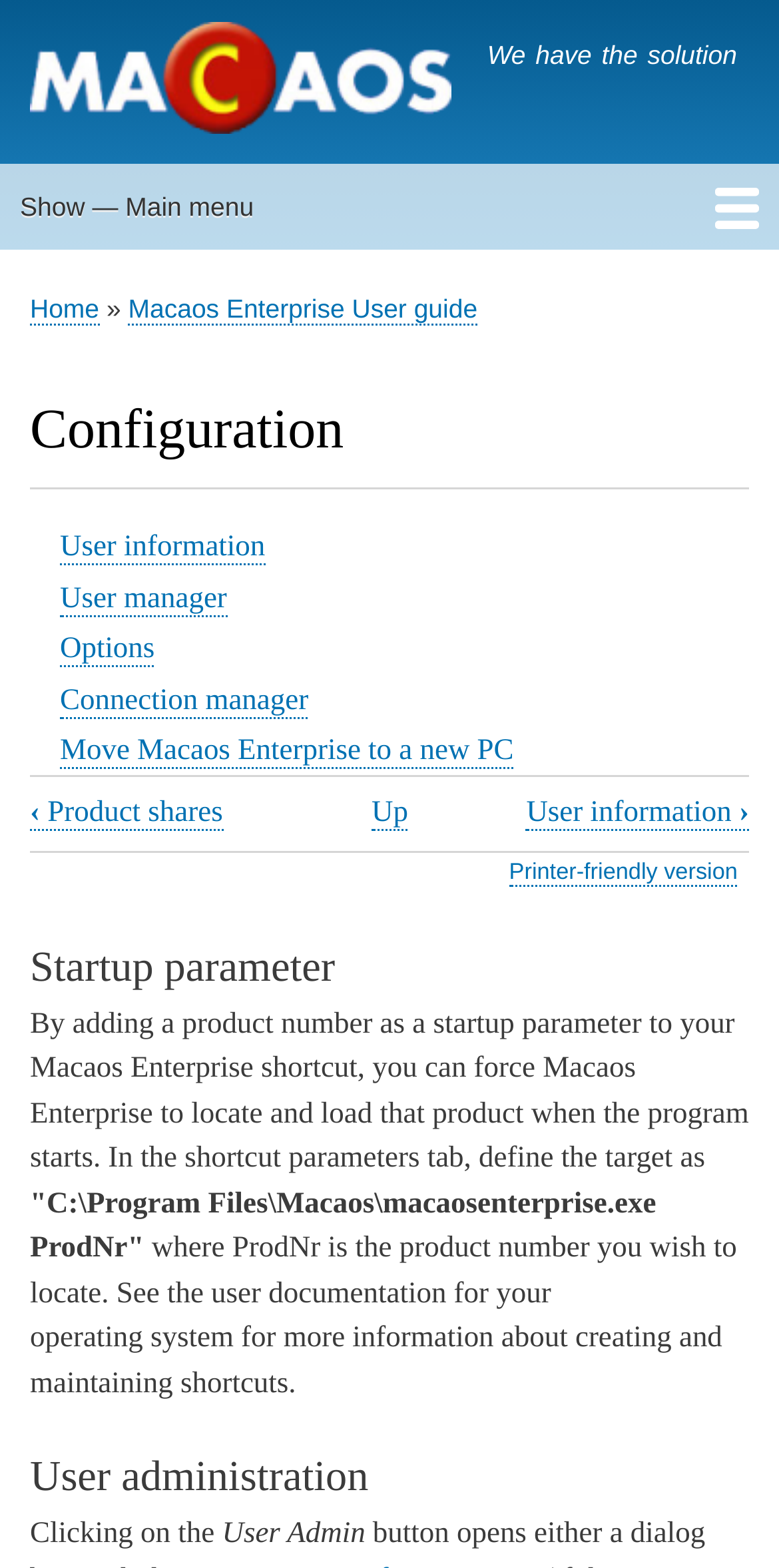What is the main menu?
Look at the image and provide a detailed response to the question.

I found the main menu by looking at the navigation element with the description 'Main menu' and its child links, which are 'Home', 'Products', 'Solutions', 'Downloads', 'Support', 'Forums', and 'Contact'.